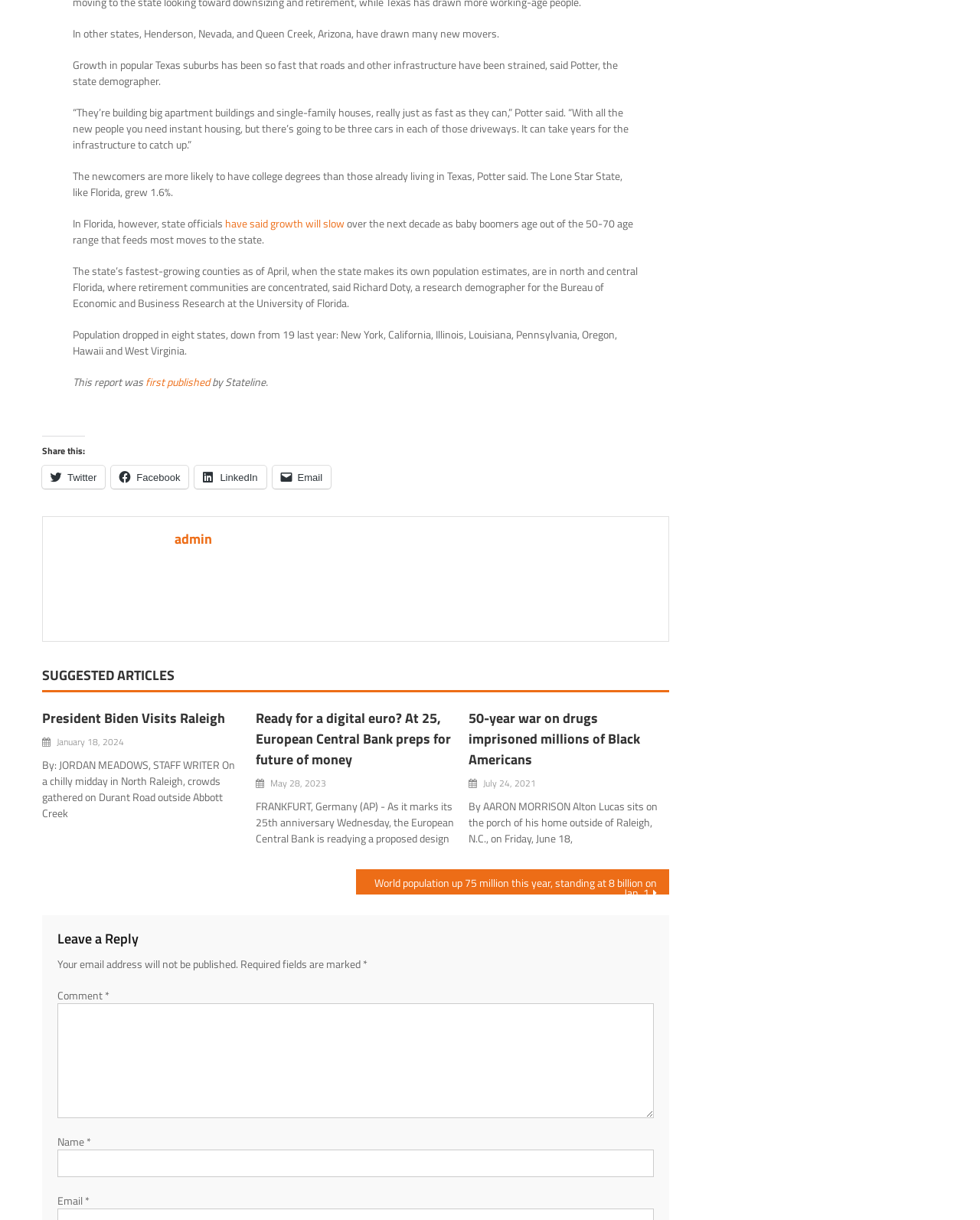How many states have seen a population drop?
Based on the image, please offer an in-depth response to the question.

The text states that population dropped in eight states, down from 19 last year, and lists the states as New York, California, Illinois, Louisiana, Pennsylvania, Oregon, Hawaii, and West Virginia.